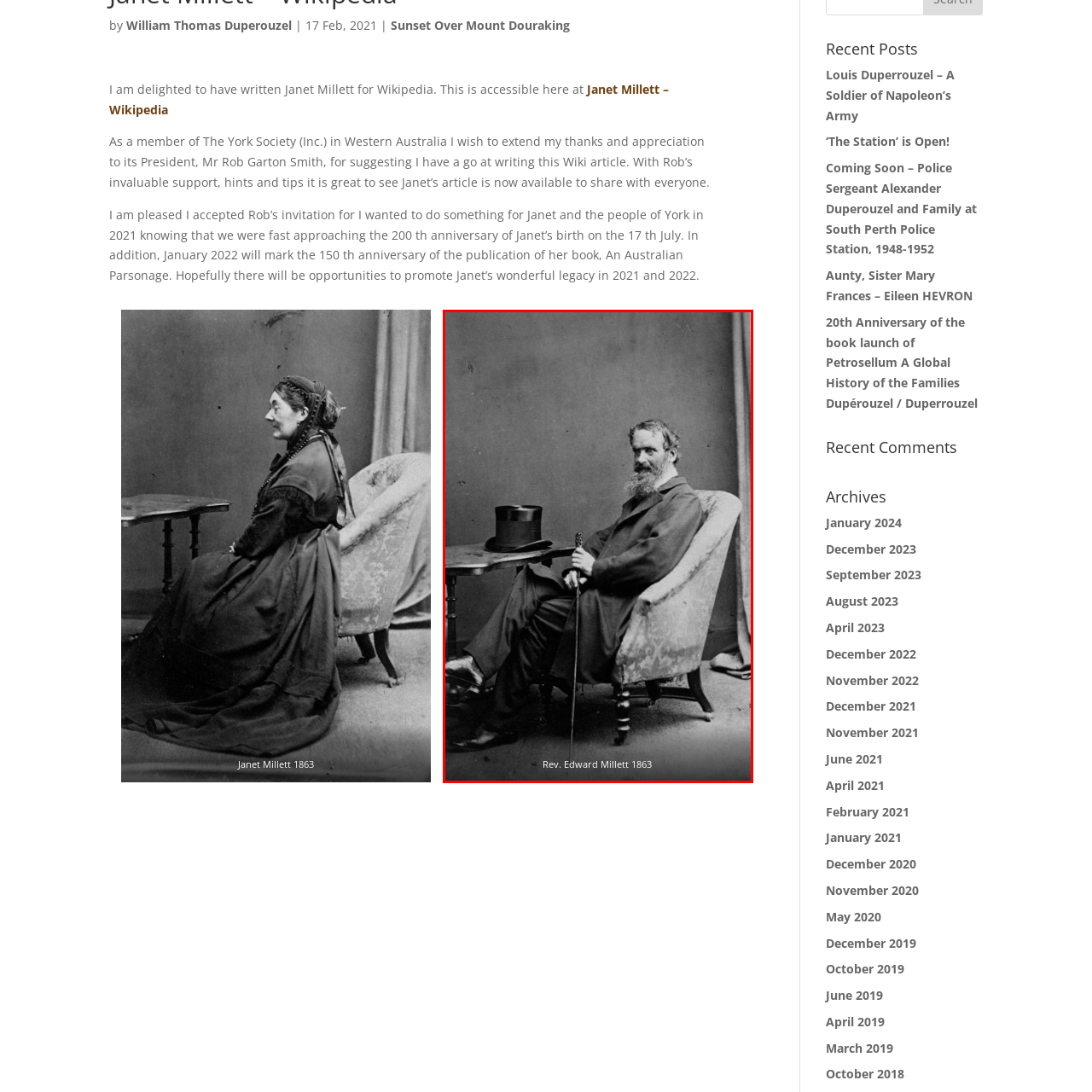Focus on the area marked by the red box, What is the color of Rev. Edward Millett's coat and trousers? 
Answer briefly using a single word or phrase.

Dark